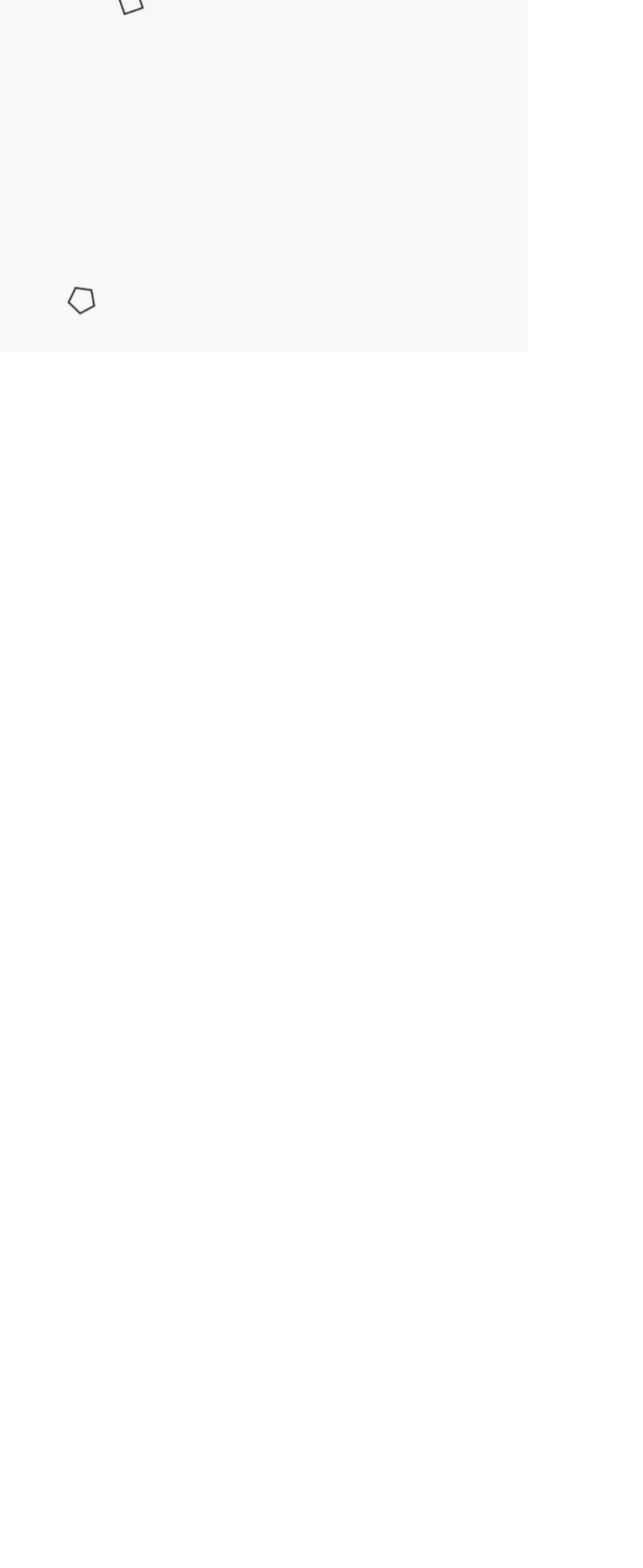Bounding box coordinates are specified in the format (top-left x, top-left y, bottom-right x, bottom-right y). All values are floating point numbers bounded between 0 and 1. Please provide the bounding box coordinate of the region this sentence describes: Ginrattana@gmail.com

[0.286, 0.875, 0.637, 0.892]